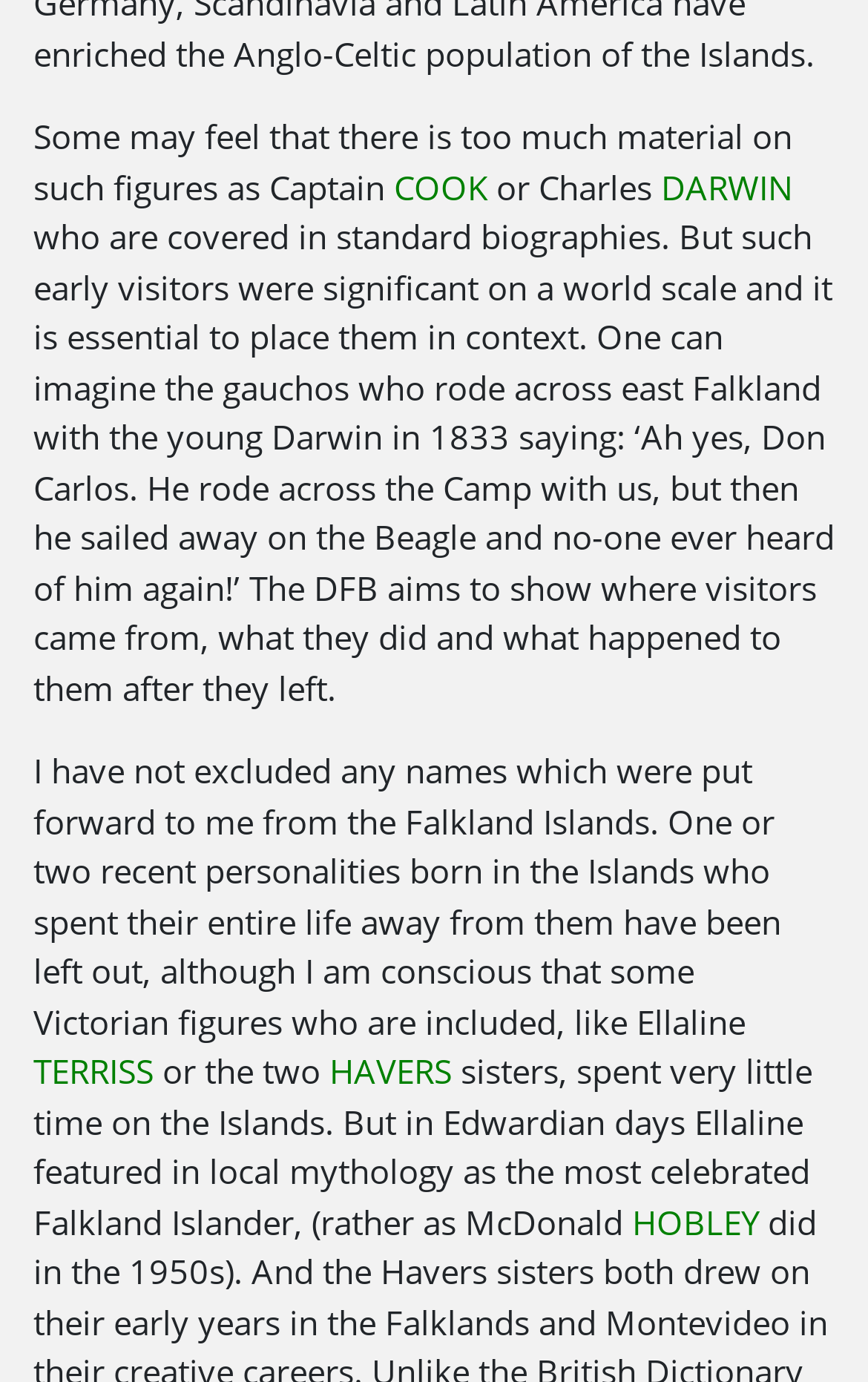How many links are present in the text?
Answer the question with a single word or phrase derived from the image.

4